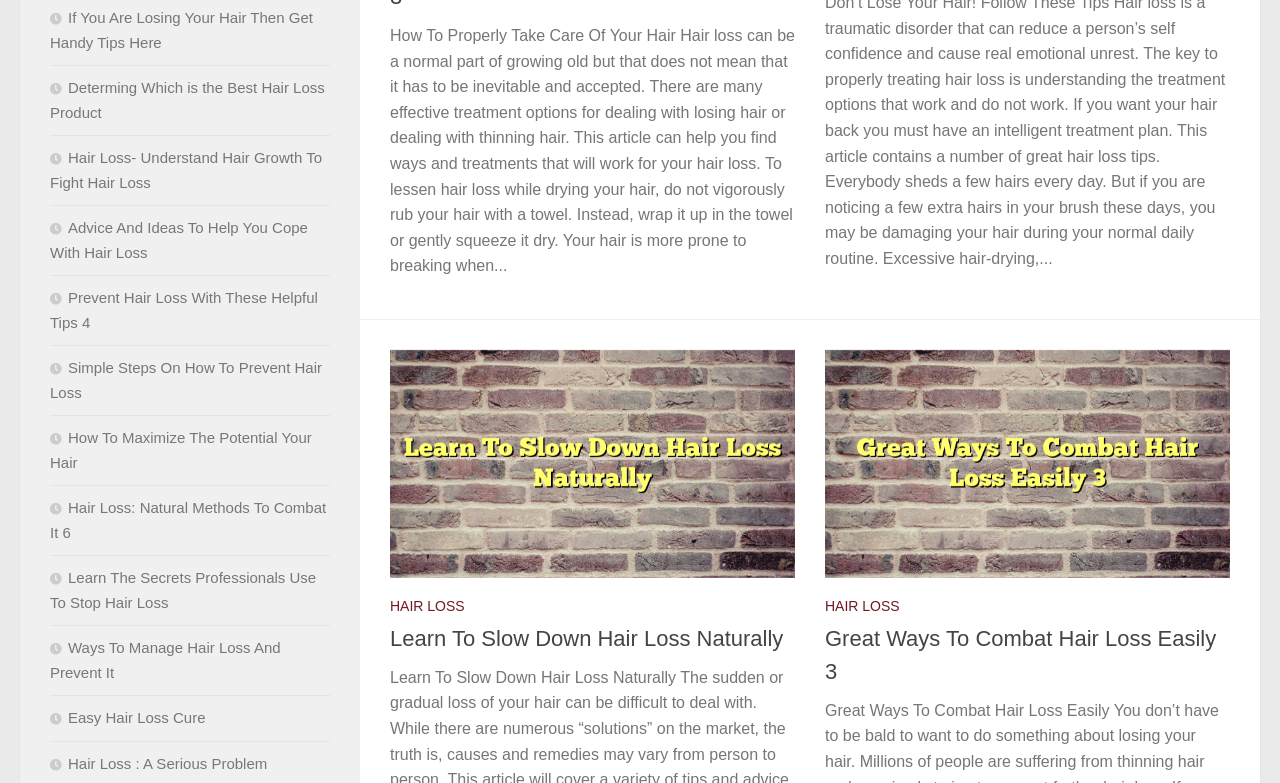Please identify the bounding box coordinates for the region that you need to click to follow this instruction: "Explore 'If You Are Losing Your Hair Then Get Handy Tips Here'".

[0.039, 0.011, 0.244, 0.065]